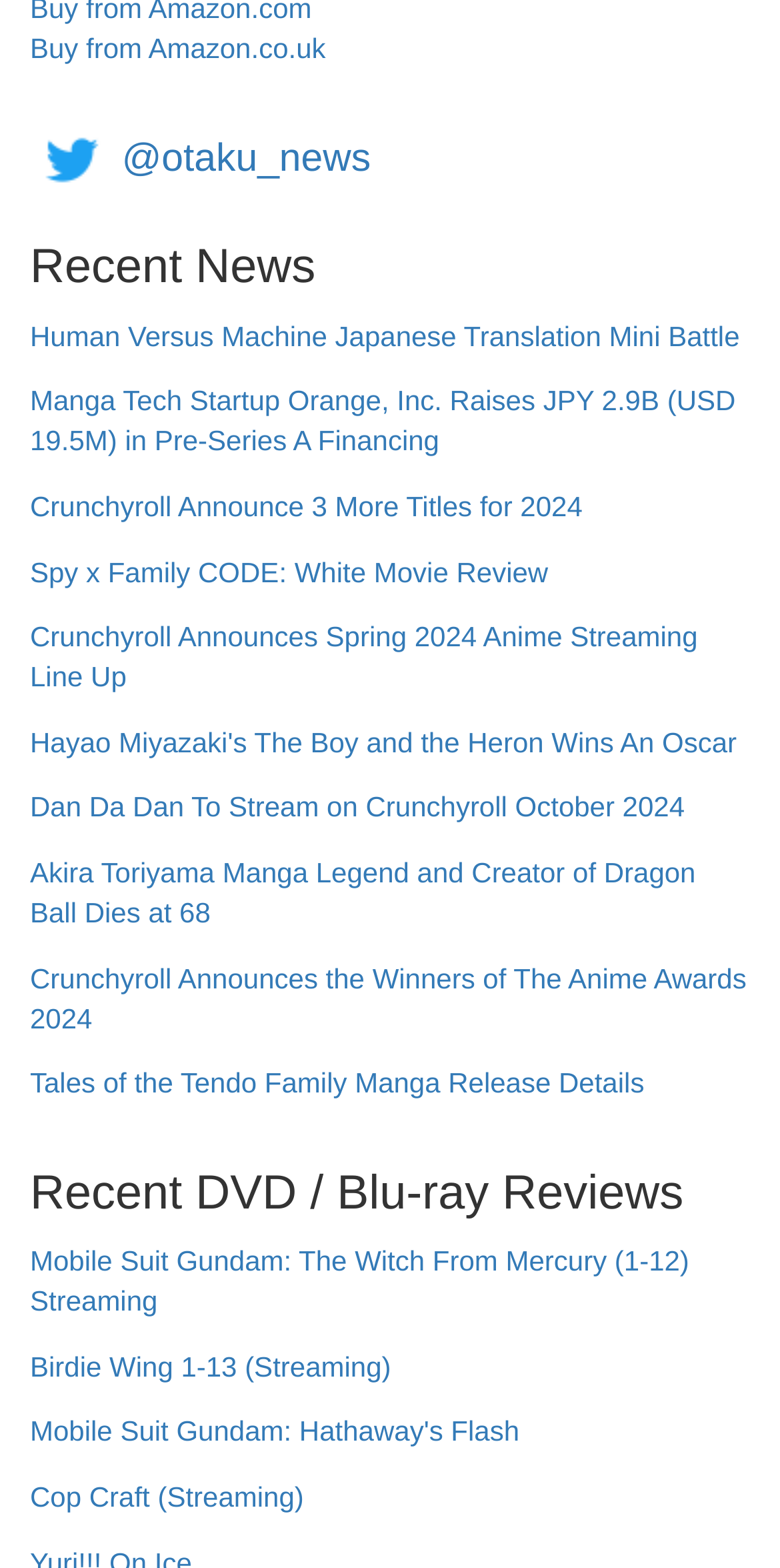Please find the bounding box coordinates of the clickable region needed to complete the following instruction: "Check out Spy x Family CODE: White Movie Review". The bounding box coordinates must consist of four float numbers between 0 and 1, i.e., [left, top, right, bottom].

[0.038, 0.352, 0.703, 0.393]